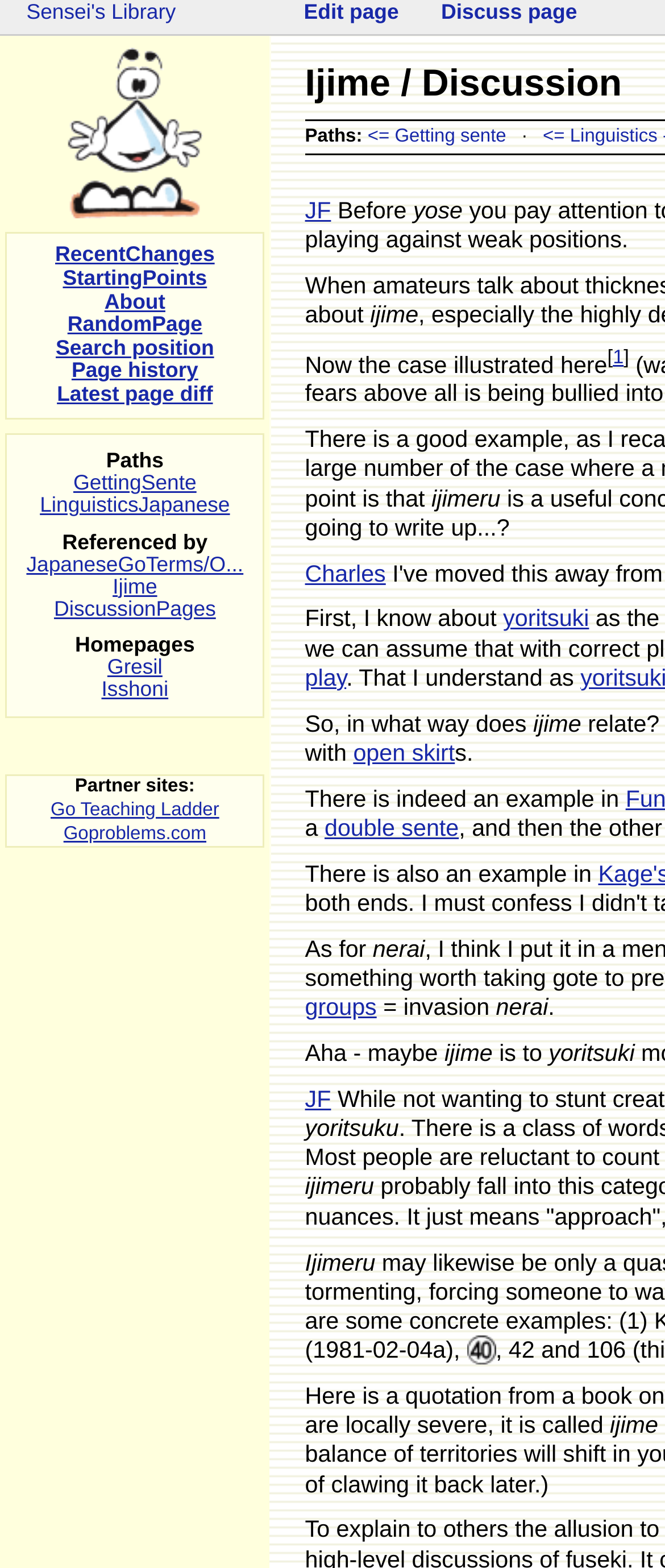Calculate the bounding box coordinates of the UI element given the description: "Latest page diff".

[0.086, 0.244, 0.32, 0.259]